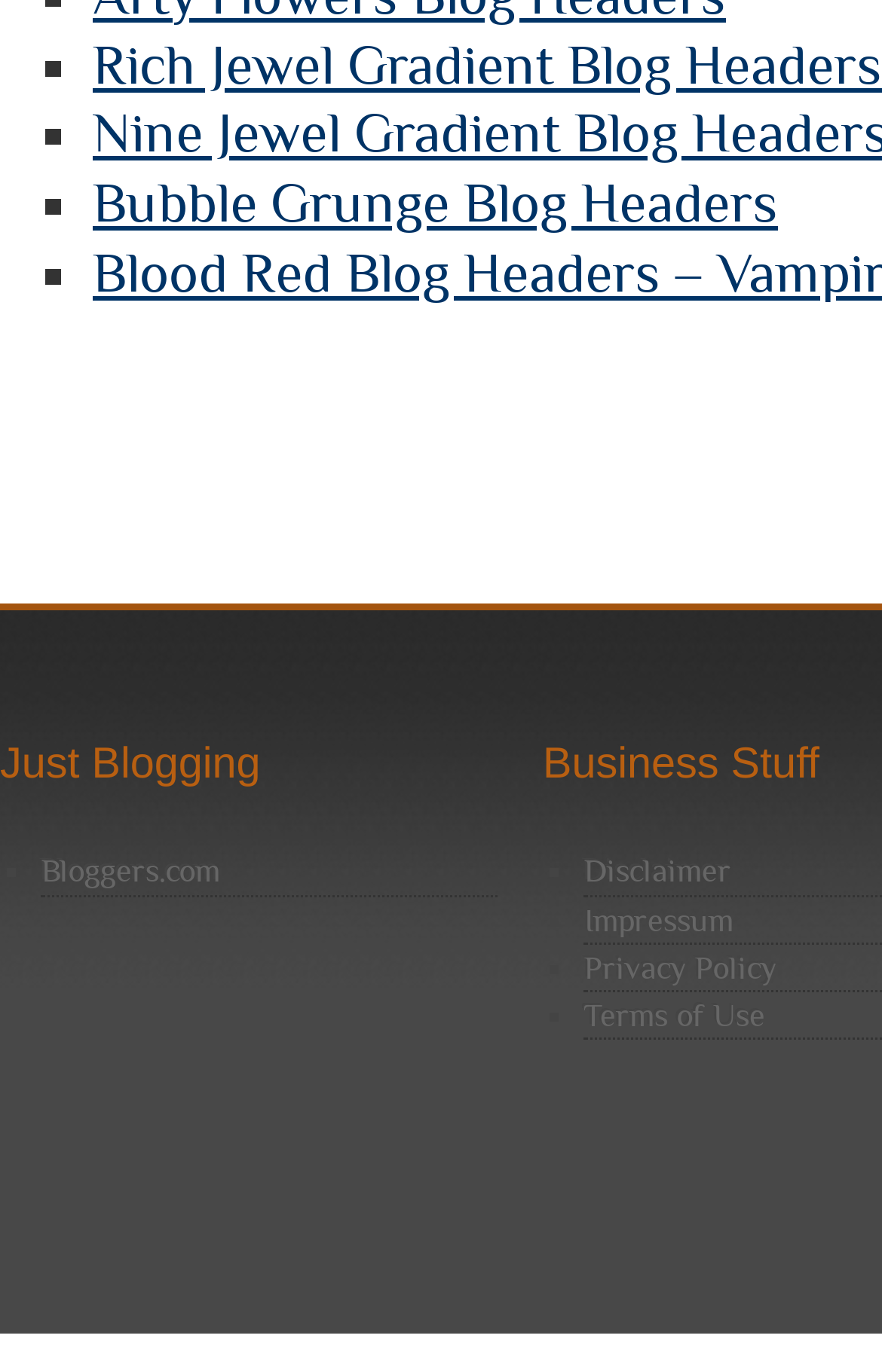What is the general topic of the links in the footer section?
Analyze the image and deliver a detailed answer to the question.

The links in the footer section, such as 'Disclaimer', 'Impressum', 'Privacy Policy', and 'Terms of Use', suggest that they are related to legal information or terms and conditions, which is a common practice in websites to provide transparency and comply with regulations.